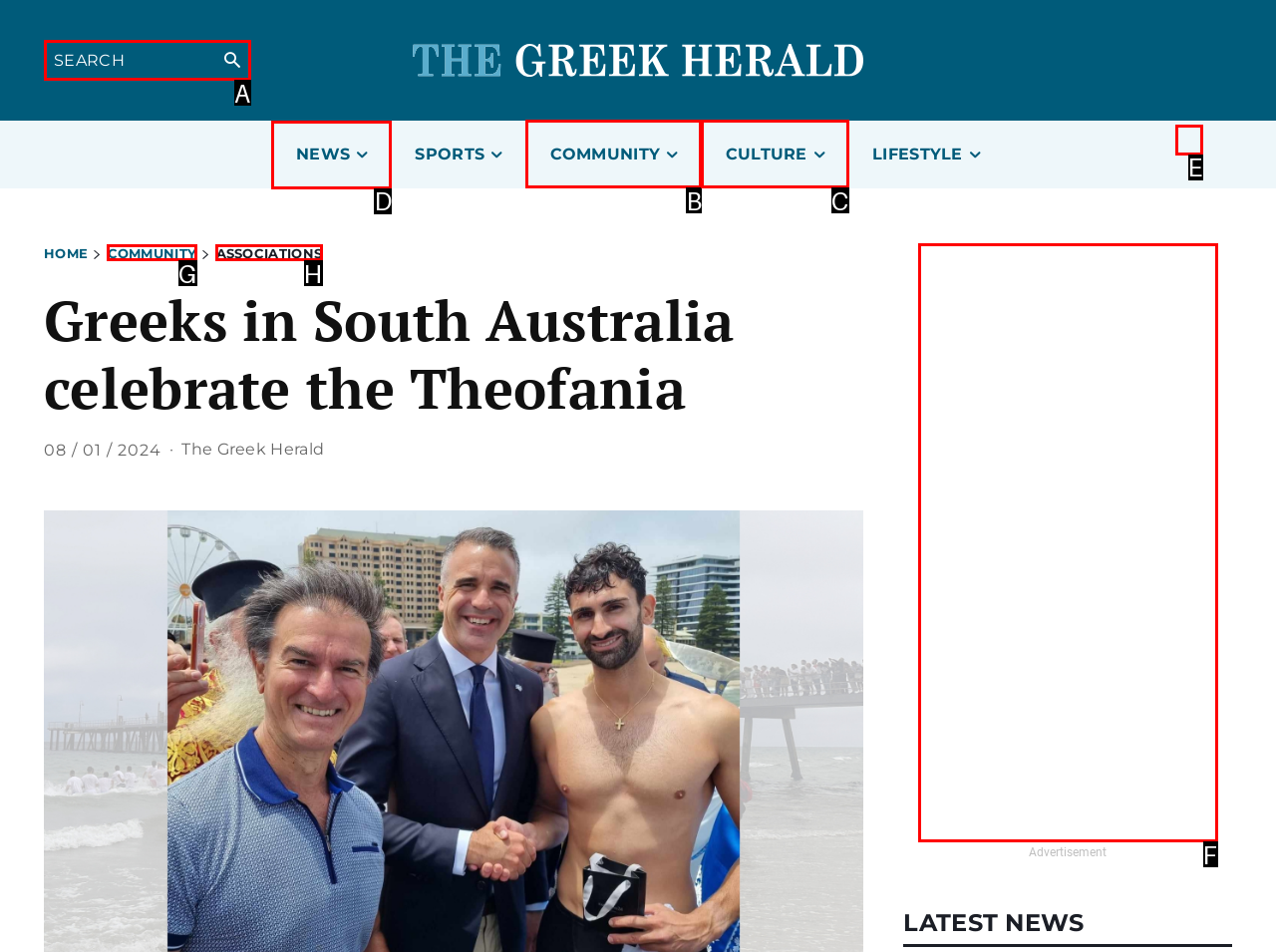Choose the letter of the option you need to click to Go to NEWS page. Answer with the letter only.

D